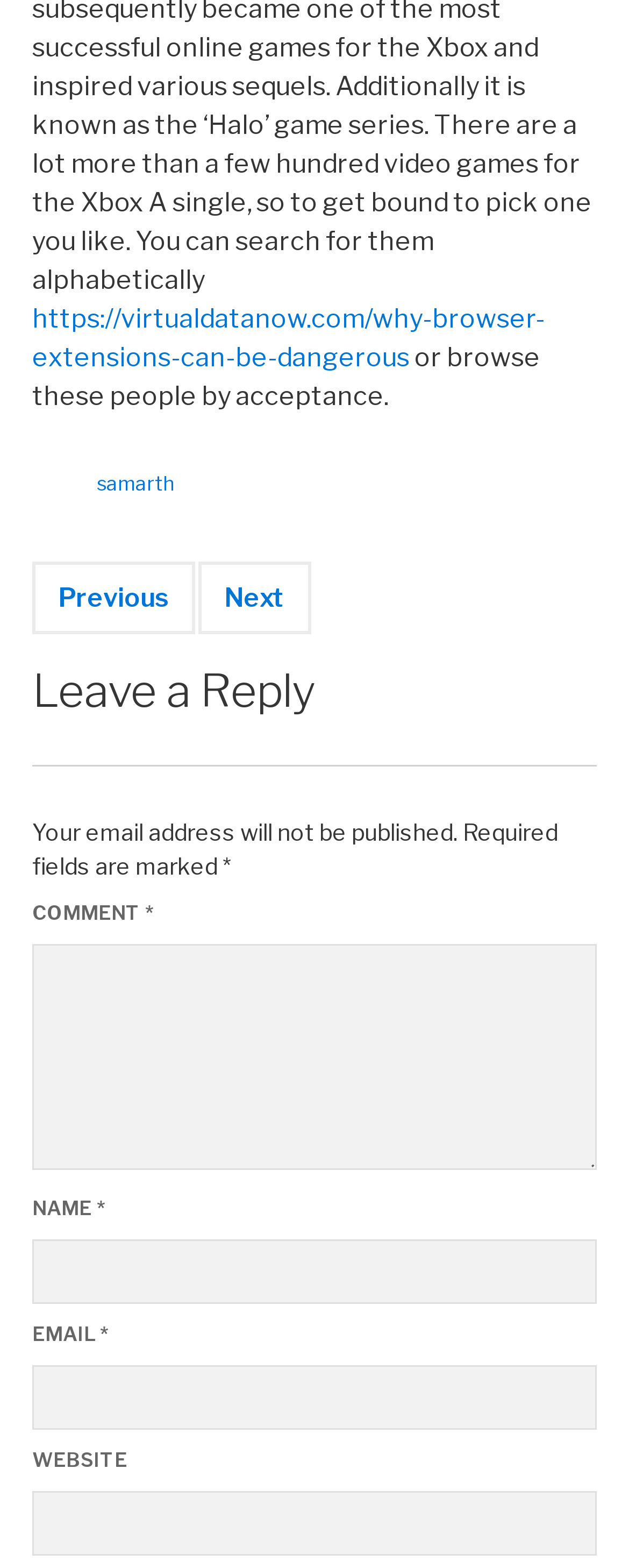Using the provided description parent_node: COMMENT * name="comment", find the bounding box coordinates for the UI element. Provide the coordinates in (top-left x, top-left y, bottom-right x, bottom-right y) format, ensuring all values are between 0 and 1.

[0.051, 0.602, 0.949, 0.746]